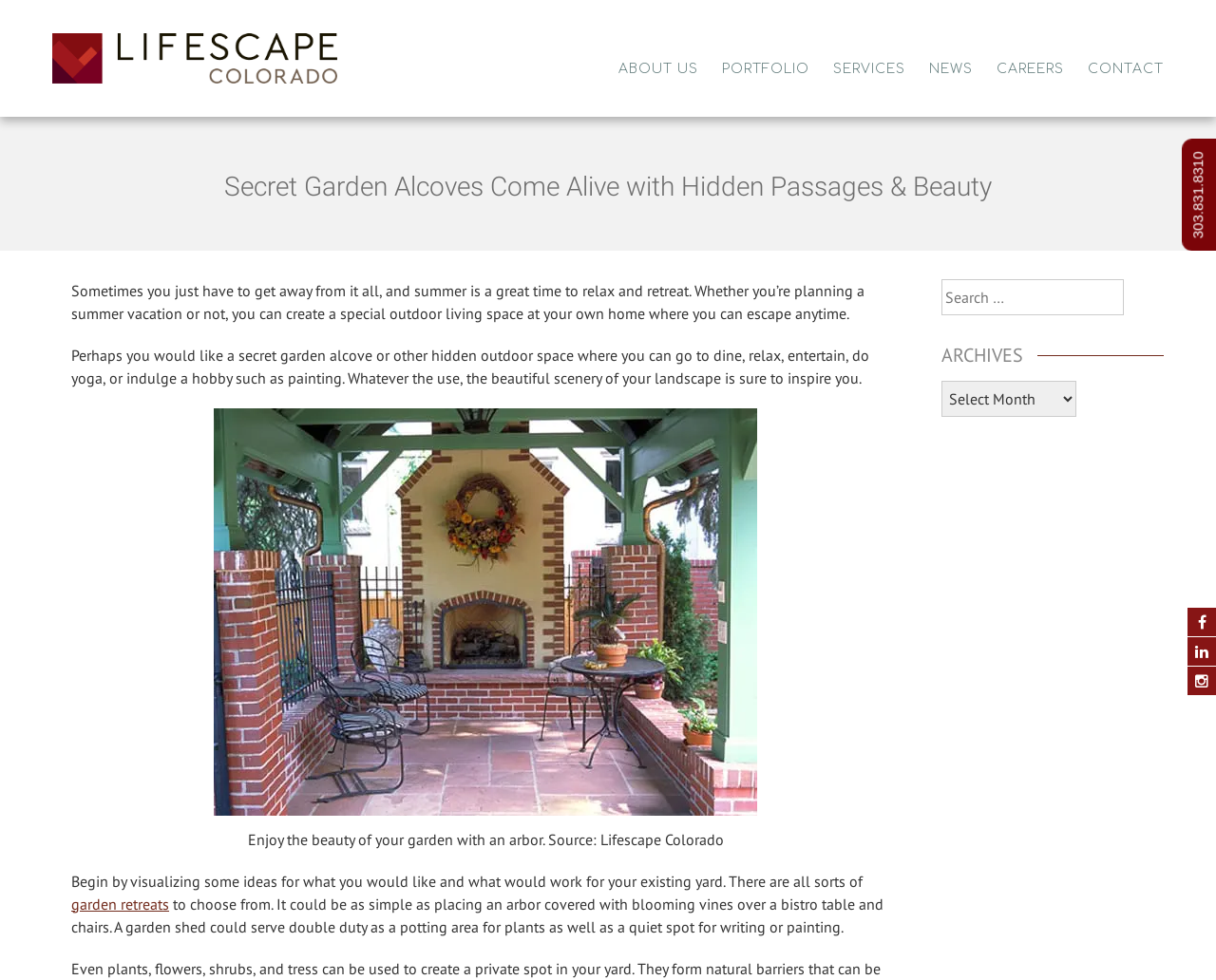Locate the bounding box coordinates of the item that should be clicked to fulfill the instruction: "Open the 'ABOUT US' menu".

[0.509, 0.06, 0.574, 0.08]